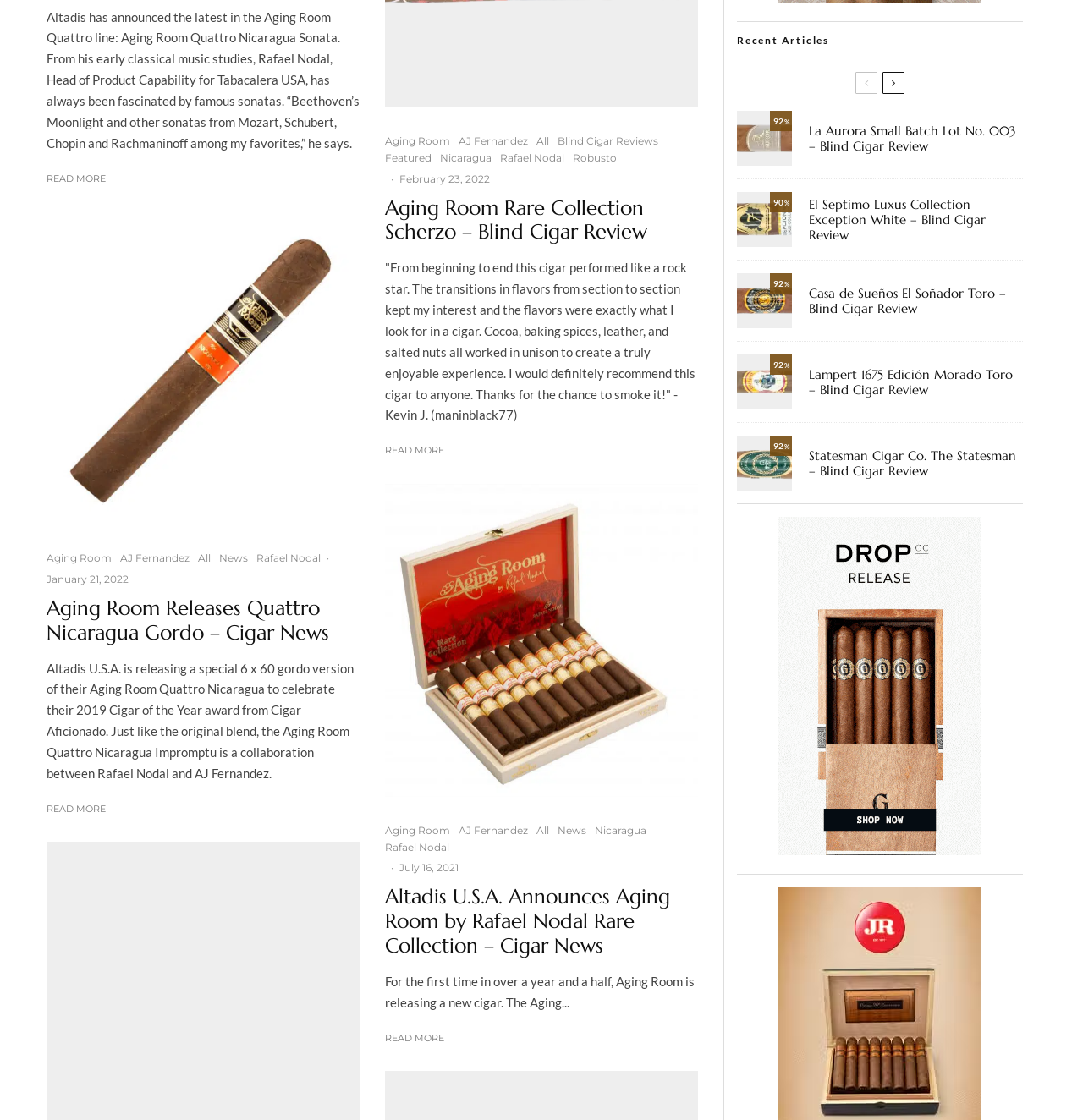Please provide the bounding box coordinates for the UI element as described: "Blind Cigar Reviews". The coordinates must be four floats between 0 and 1, represented as [left, top, right, bottom].

[0.515, 0.119, 0.608, 0.134]